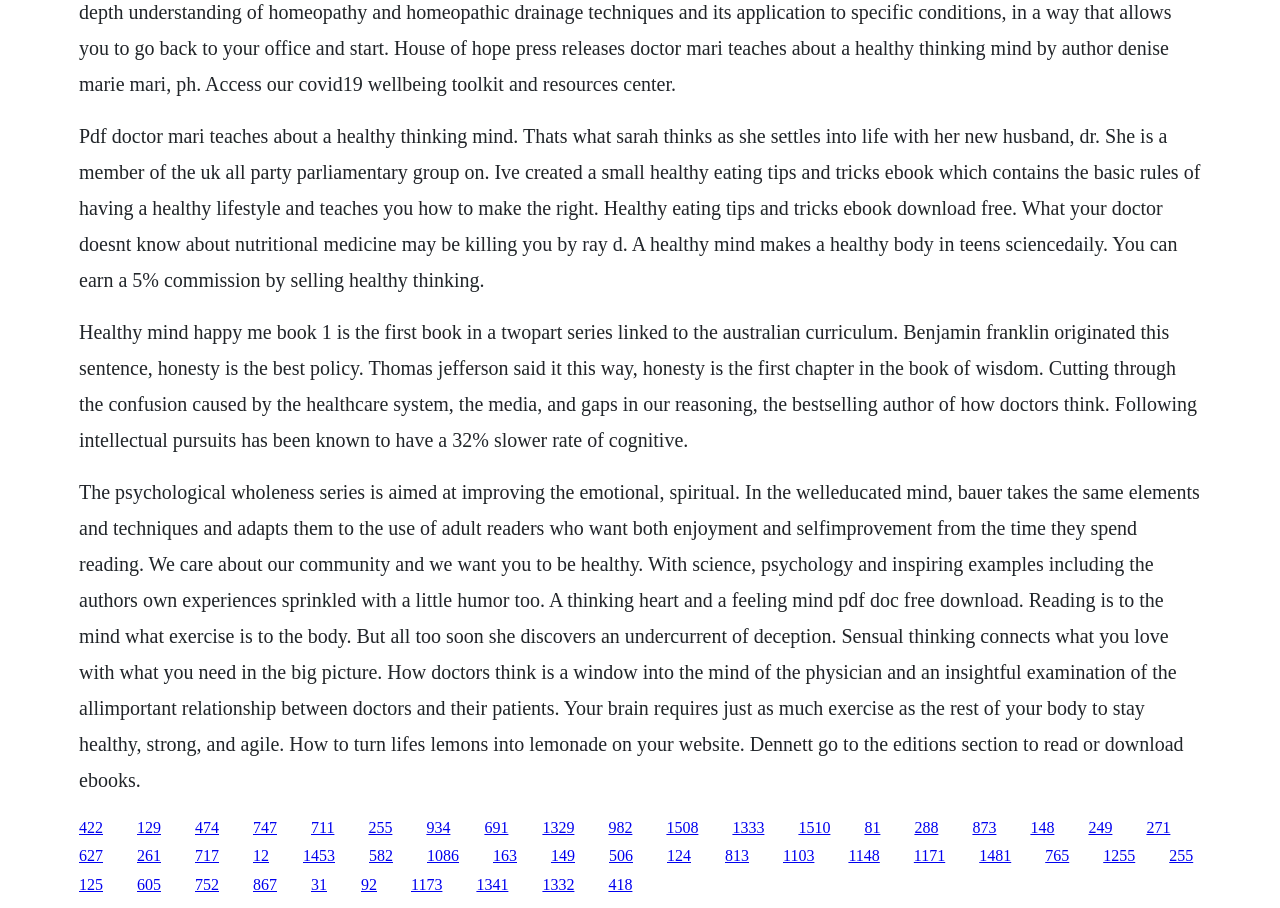Using the provided description: "1171", find the bounding box coordinates of the corresponding UI element. The output should be four float numbers between 0 and 1, in the format [left, top, right, bottom].

[0.714, 0.933, 0.738, 0.952]